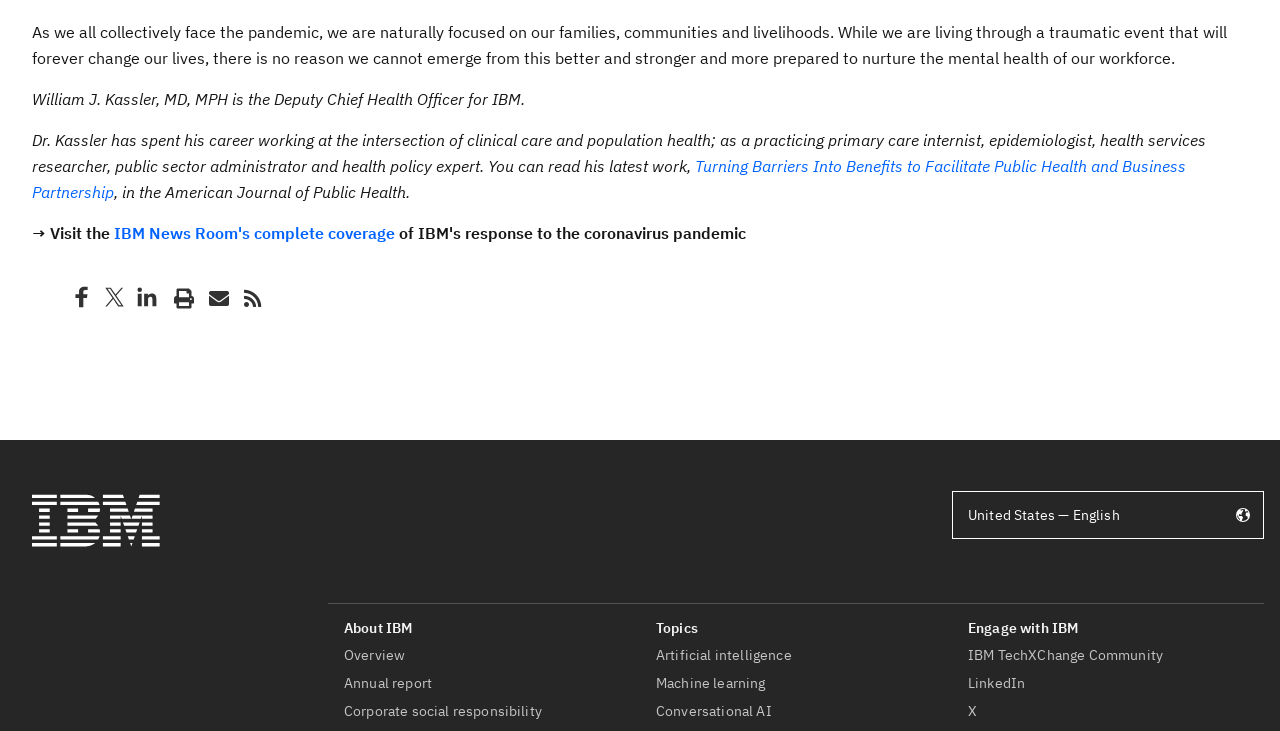Please give a short response to the question using one word or a phrase:
What is the category of the link 'Artificial intelligence'?

Topics